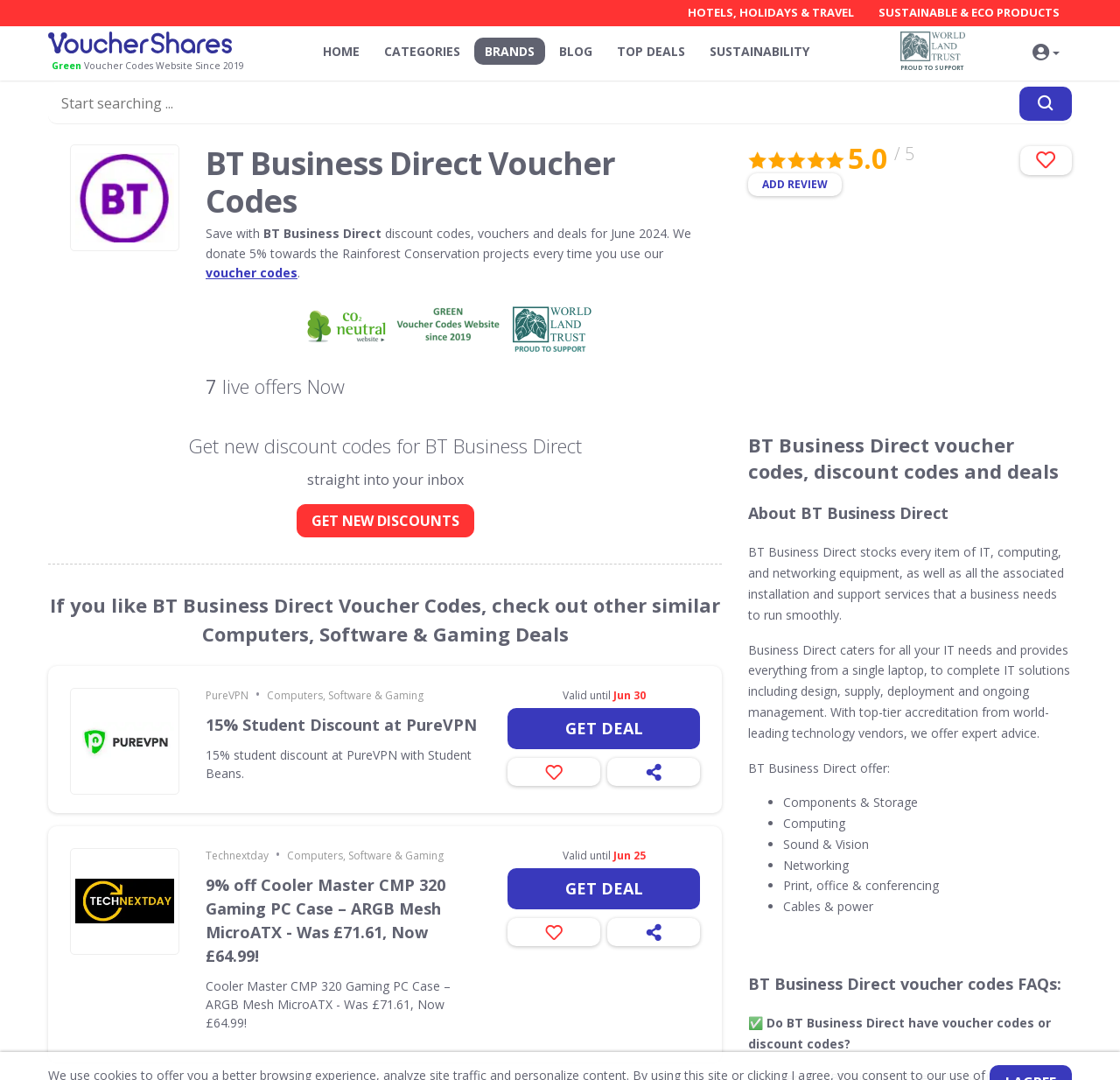Provide a thorough description of the webpage you see.

This webpage is about BT Business Direct voucher codes, discount codes, and deals. At the top, there is a navigation menu with links to "HOME", "CATEGORIES", "BRANDS", "BLOG", "TOP DEALS", and "SUSTAINABILITY". Below the navigation menu, there is a search bar with a button and a textbox to input search queries.

On the left side of the page, there is a section with a heading "BT Business Direct Voucher Codes" and a subheading "Save with discount codes, vouchers and deals for June 2024." Below this, there is a paragraph of text explaining that the website donates 5% towards Rainforest Conservation projects every time a user uses their voucher codes.

In the middle of the page, there is a section with a heading "Get new discount codes for BT Business Direct" and a link to "GET NEW DISCOUNTS". Below this, there is a section with a heading "If you like BT Business Direct Voucher Codes, check out other similar Computers, Software & Gaming Deals" and a list of links to other deals, including PureVPN and Technextday.

On the right side of the page, there is a section with a heading "BT Business Direct voucher codes, discount codes and deals" and a list of deals, including a 15% student discount at PureVPN and a 9% off deal on a Cooler Master CMP 320 Gaming PC Case. Each deal has a "GET DEAL" button and a "Valid until" date.

At the bottom of the page, there is a section with a heading "About BT Business Direct" and a paragraph of text explaining that BT Business Direct stocks every item of IT, computing, and networking equipment, as well as all the associated installation and support services that a business needs to run smoothly. There is also a list of services offered by BT Business Direct, including components and storage, computing, sound and vision, networking, print, office, and conferencing, and cables and power.

Finally, there is a section with a heading "BT Business Direct voucher codes FAQs:" and a question "Do BT Business Direct have voucher codes or discount codes?" with a checkmark indicating that the answer is yes.